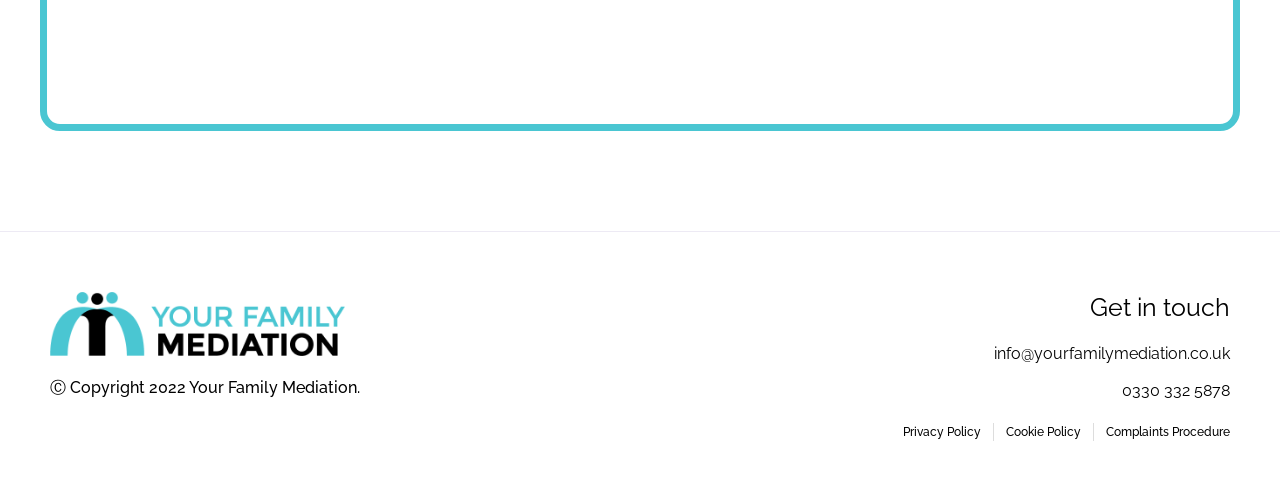What is the copyright year of the webpage?
Based on the image content, provide your answer in one word or a short phrase.

2022